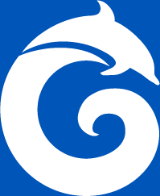What marine animal is featured in the logo?
Please give a well-detailed answer to the question.

The caption describes the logo as featuring a 'prominent dolphin leaping above a wave-like shape', clearly identifying the dolphin as the marine animal depicted in the logo.